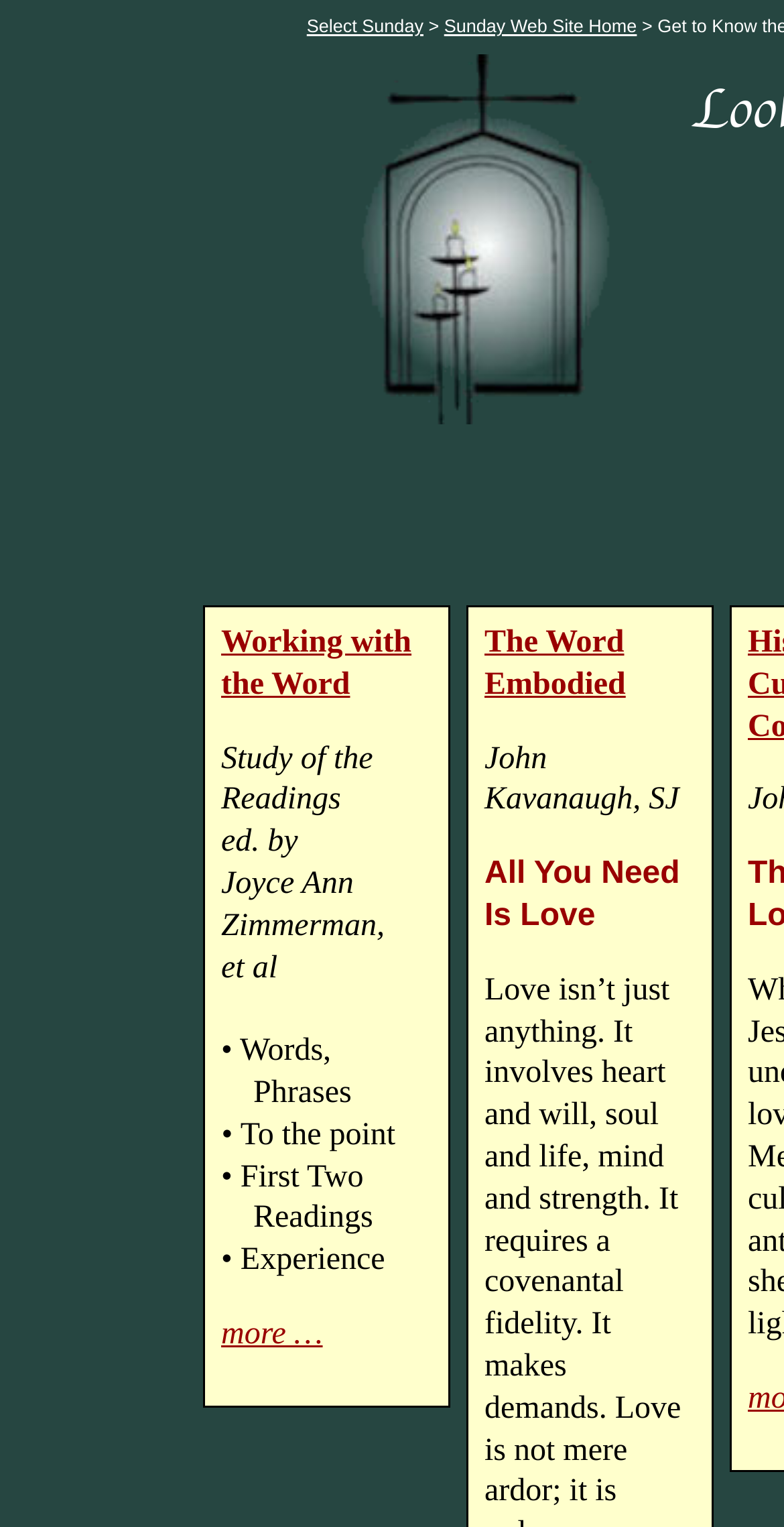What is the second reading mentioned on the page?
Identify the answer in the screenshot and reply with a single word or phrase.

First Two Readings